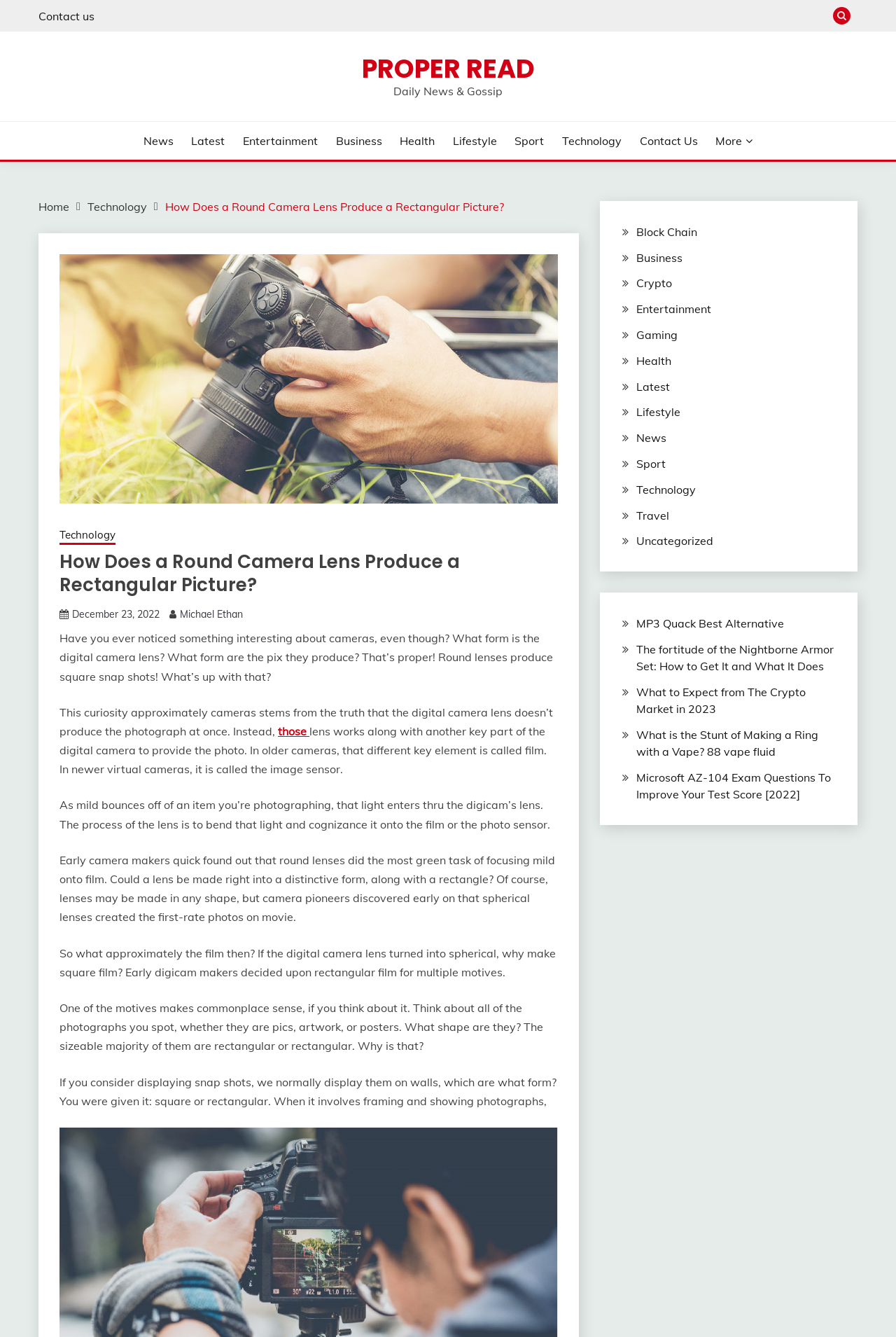Find the bounding box of the UI element described as follows: "Lifestyle".

[0.71, 0.303, 0.759, 0.313]